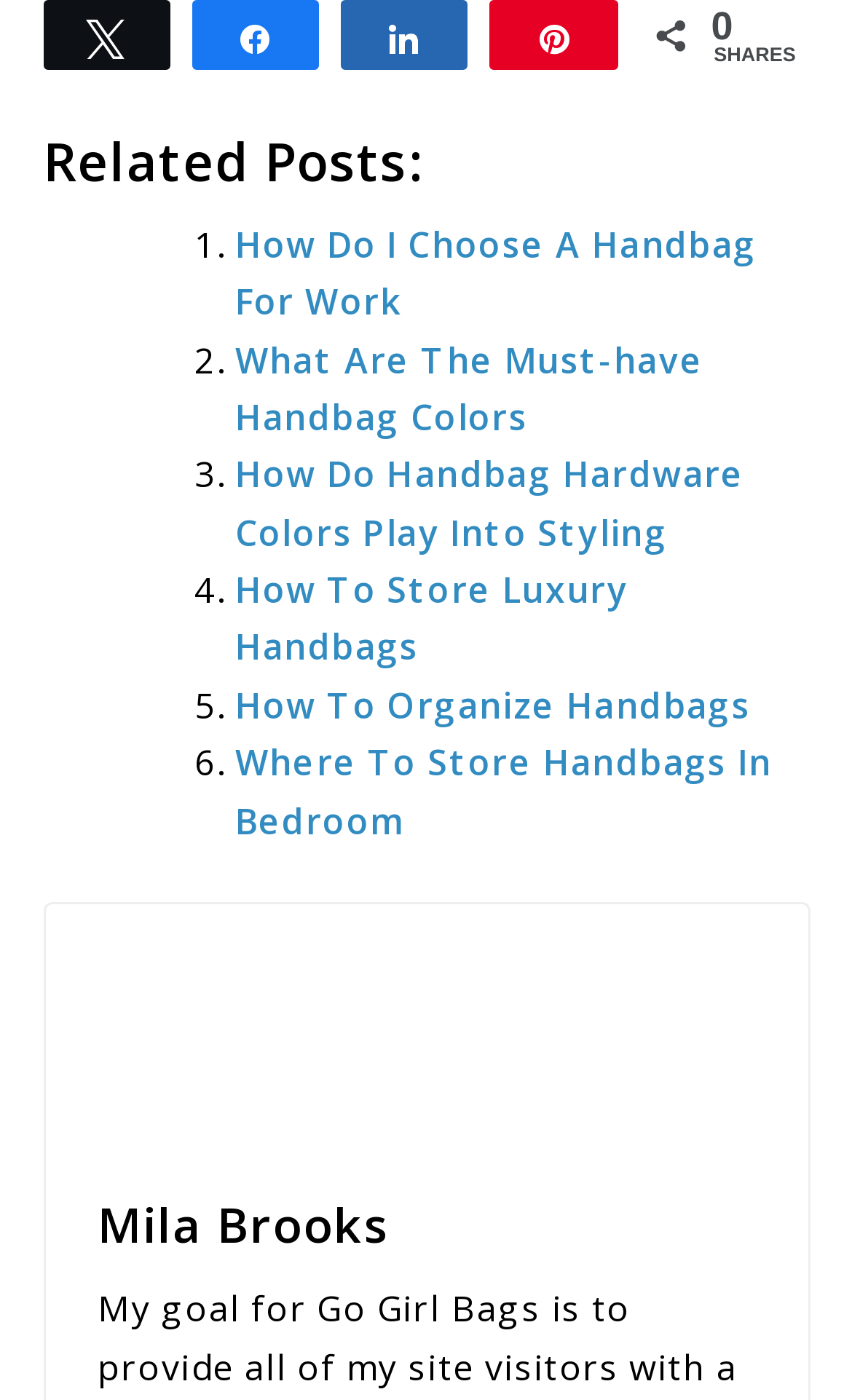Specify the bounding box coordinates of the area to click in order to execute this command: 'Share on 'k Share''. The coordinates should consist of four float numbers ranging from 0 to 1, and should be formatted as [left, top, right, bottom].

[0.228, 0.002, 0.372, 0.049]